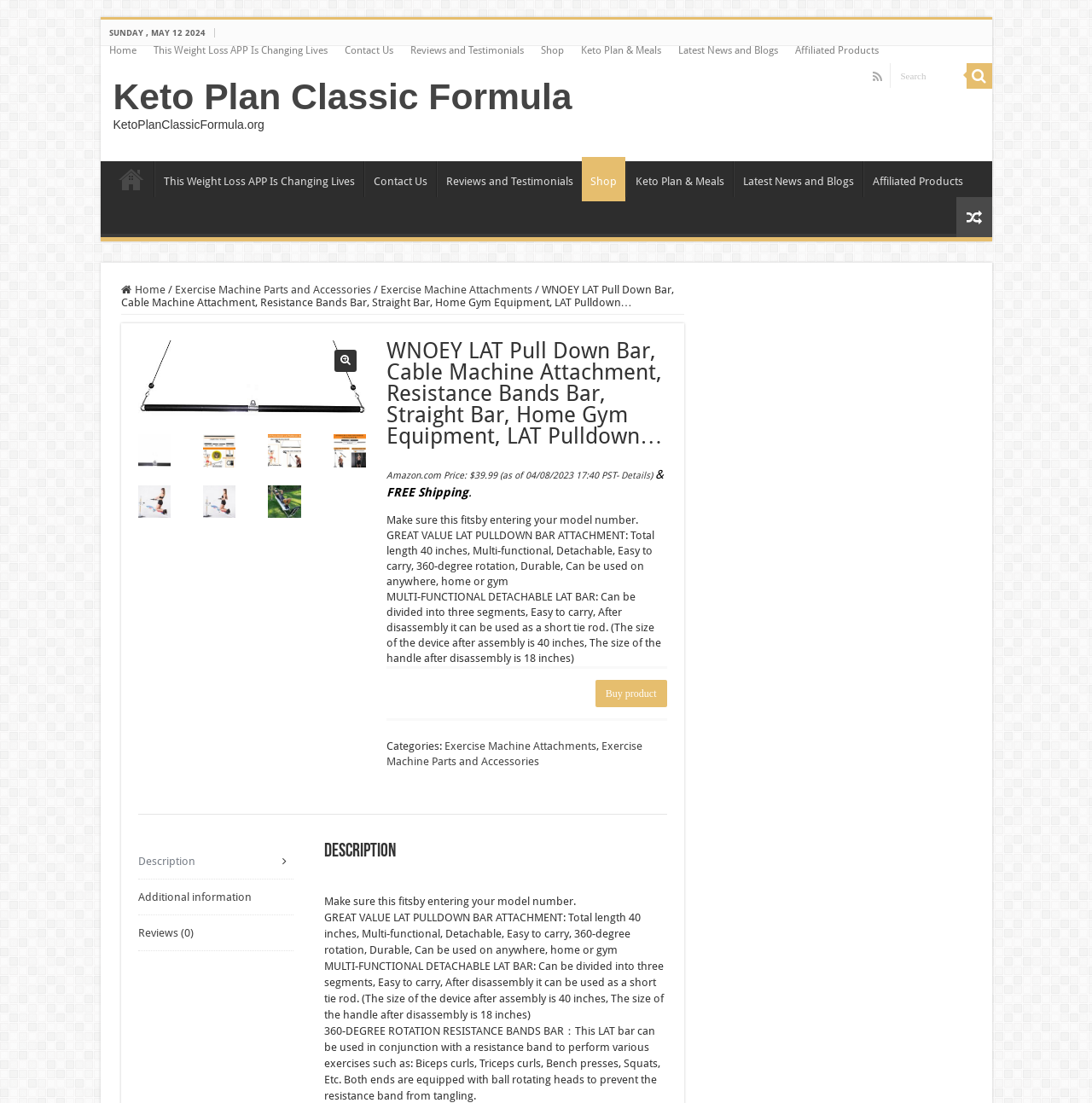What is the total length of the LAT Pull Down Bar?
Kindly answer the question with as much detail as you can.

The total length of the LAT Pull Down Bar is mentioned in the product description as 'Total length 40 inches'.